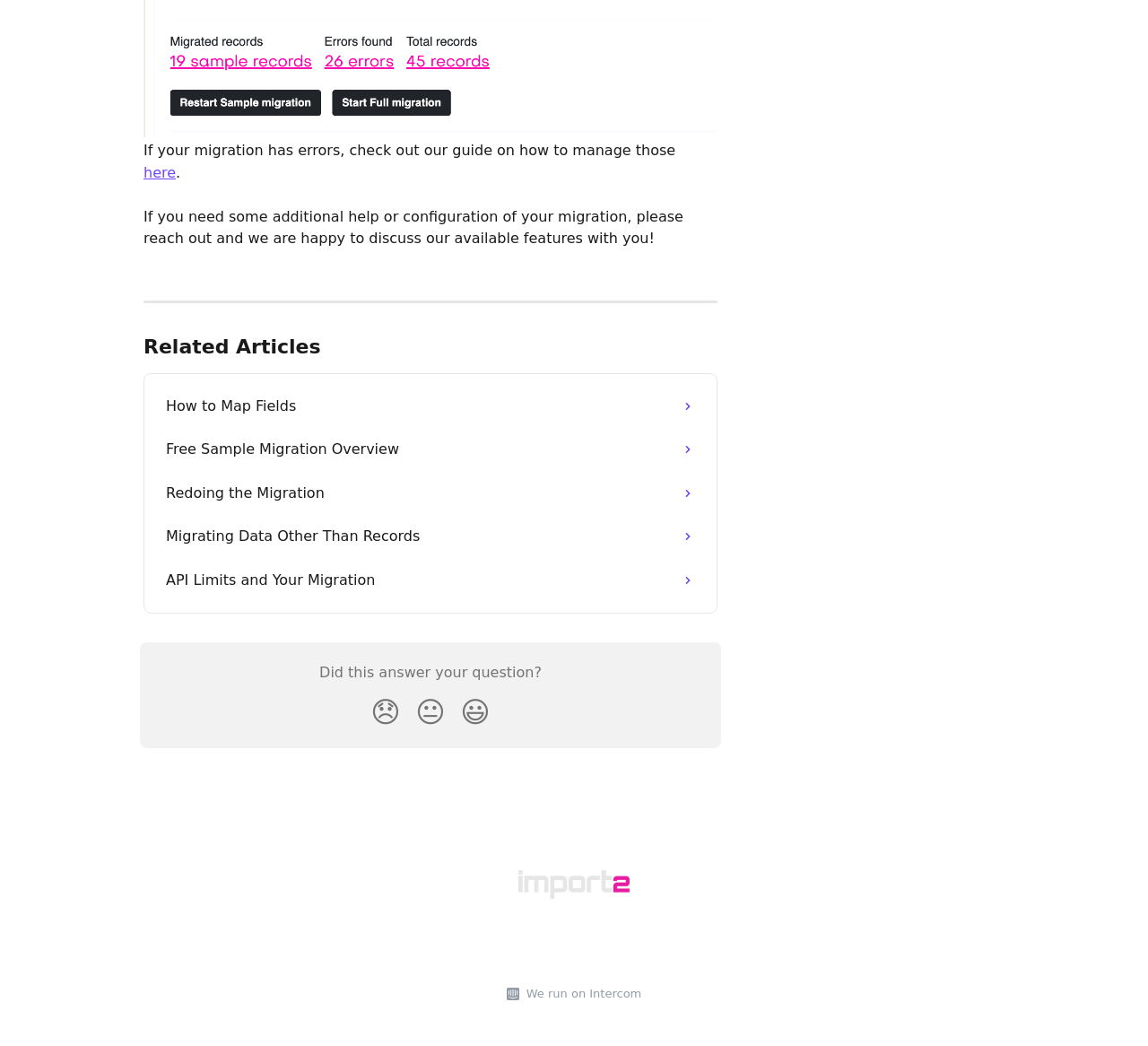Find the bounding box coordinates of the clickable area that will achieve the following instruction: "Visit the Import2 Help Center".

[0.452, 0.835, 0.548, 0.853]